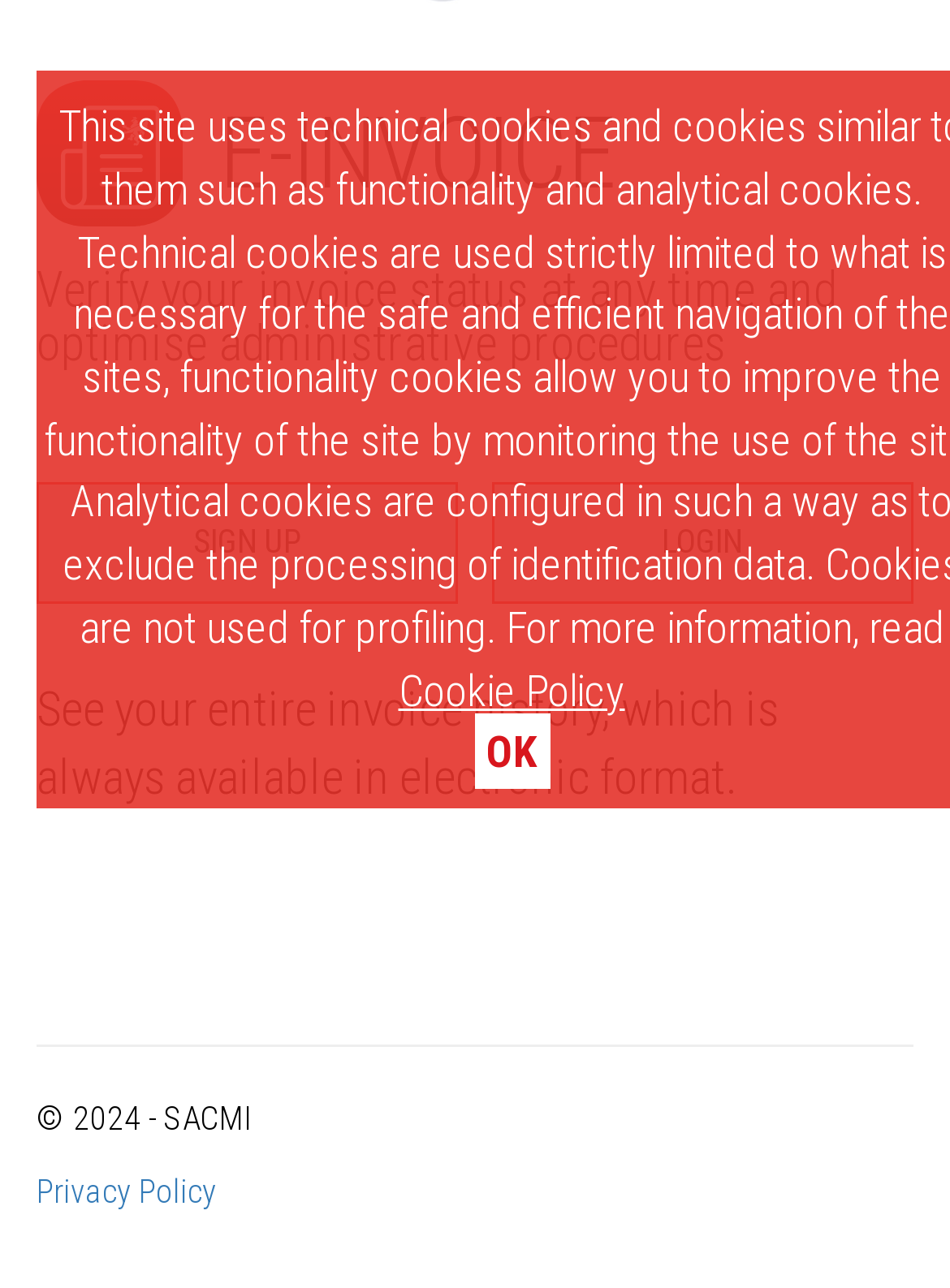Please specify the bounding box coordinates in the format (top-left x, top-left y, bottom-right x, bottom-right y), with all values as floating point numbers between 0 and 1. Identify the bounding box of the UI element described by: 繁體中文

None